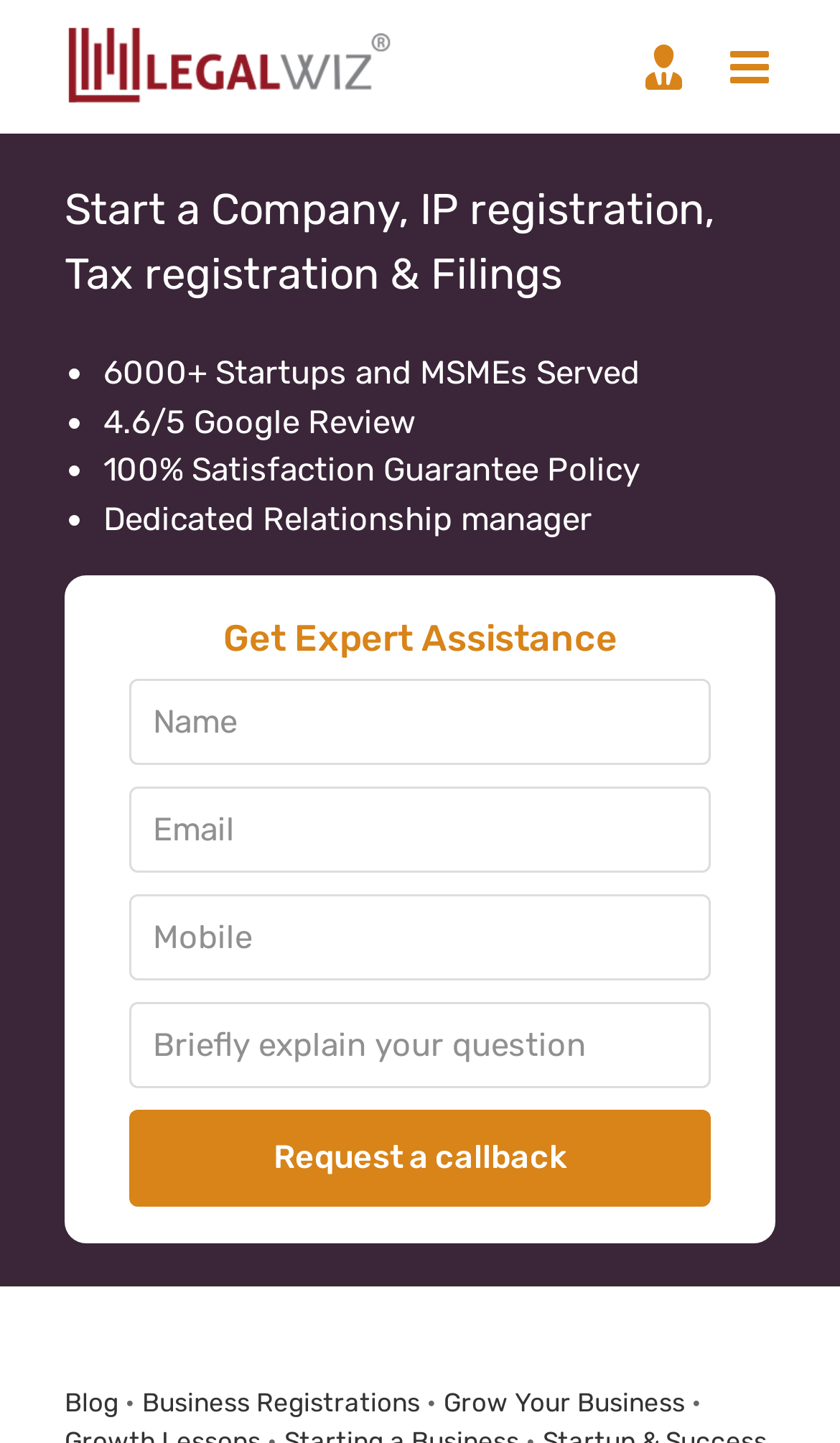What is the logo on the top left corner?
Please answer using one word or phrase, based on the screenshot.

LegalWiz.in Logo